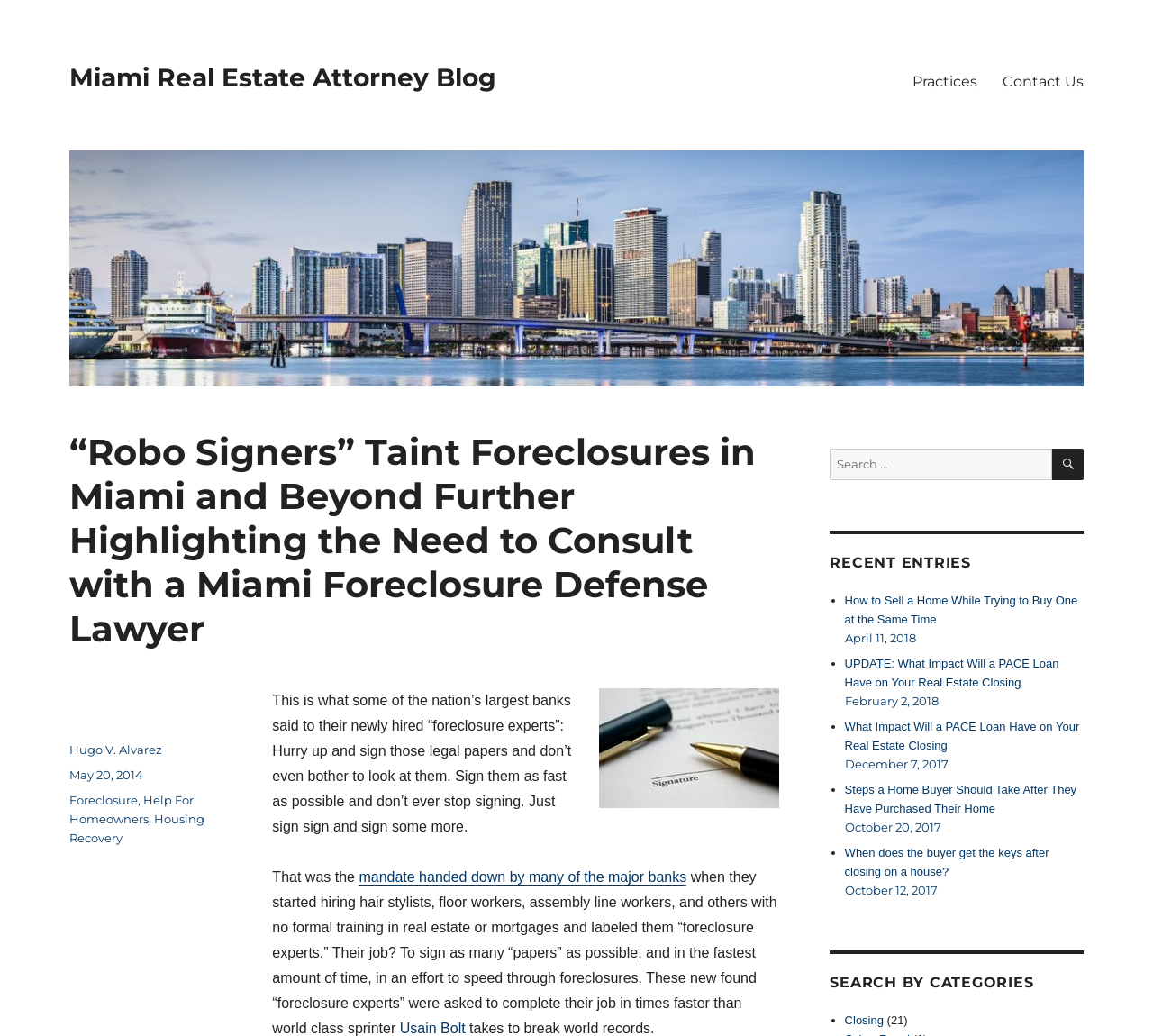Write an extensive caption that covers every aspect of the webpage.

This webpage is a blog post titled "“Robo Signers” Taint Foreclosures in Miami and Beyond Further Highlighting the Need to Consult with a Miami Foreclosure Defense Lawyer" from the Miami Real Estate Attorney Blog. At the top of the page, there is a navigation menu with links to "Practices" and "Contact Us". Below the navigation menu, there is a header section with a logo and a heading that displays the title of the blog post.

The main content of the blog post is divided into two sections. The first section is a brief introduction to the topic, which describes how some of the nation's largest banks hired people with no formal training in real estate or mortgages to sign legal papers as fast as possible. This section includes a link to "mandate handed down by many of the major banks" and another link to "Usain Bolt", a world-class sprinter.

The second section of the main content is a longer article that discusses the issue of "robo signers" in more detail. This section includes a photo of a person signing a contract.

At the bottom of the page, there is a footer section that displays information about the author, Hugo V. Alvarez, and the date the post was published, May 20, 2014. There are also links to categories such as "Foreclosure", "Help For Homeowners", and "Housing Recovery".

On the right side of the page, there is a search bar with a button labeled "SEARCH". Below the search bar, there is a section titled "RECENT ENTRIES" that displays a list of recent blog posts, each with a link to the post and the date it was published. There is also a section titled "SEARCH BY CATEGORIES" that displays a list of categories with links to related blog posts.